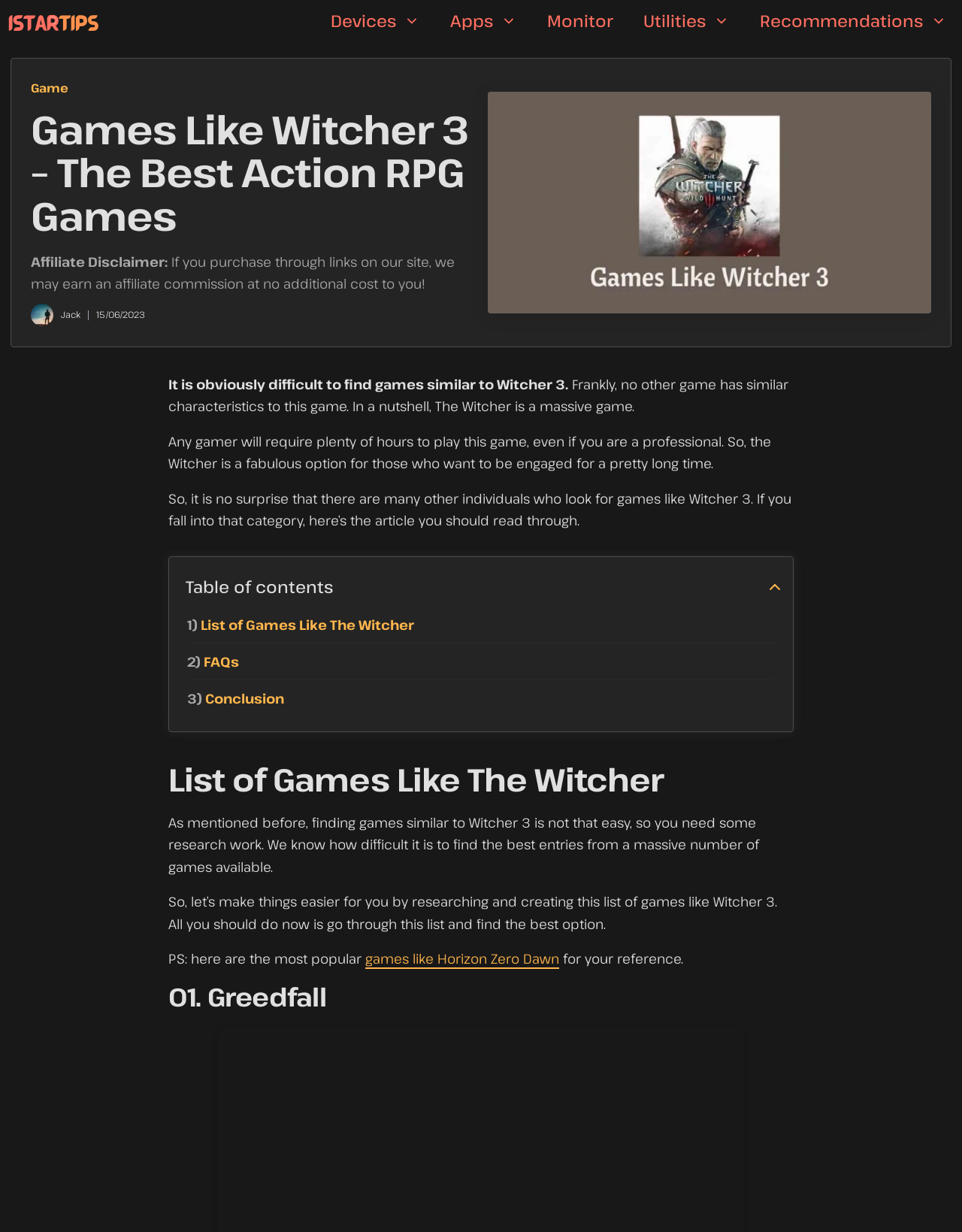What is the date of publication of this article?
Provide a thorough and detailed answer to the question.

The date of publication is mentioned below the author's name, indicating when the article was published.